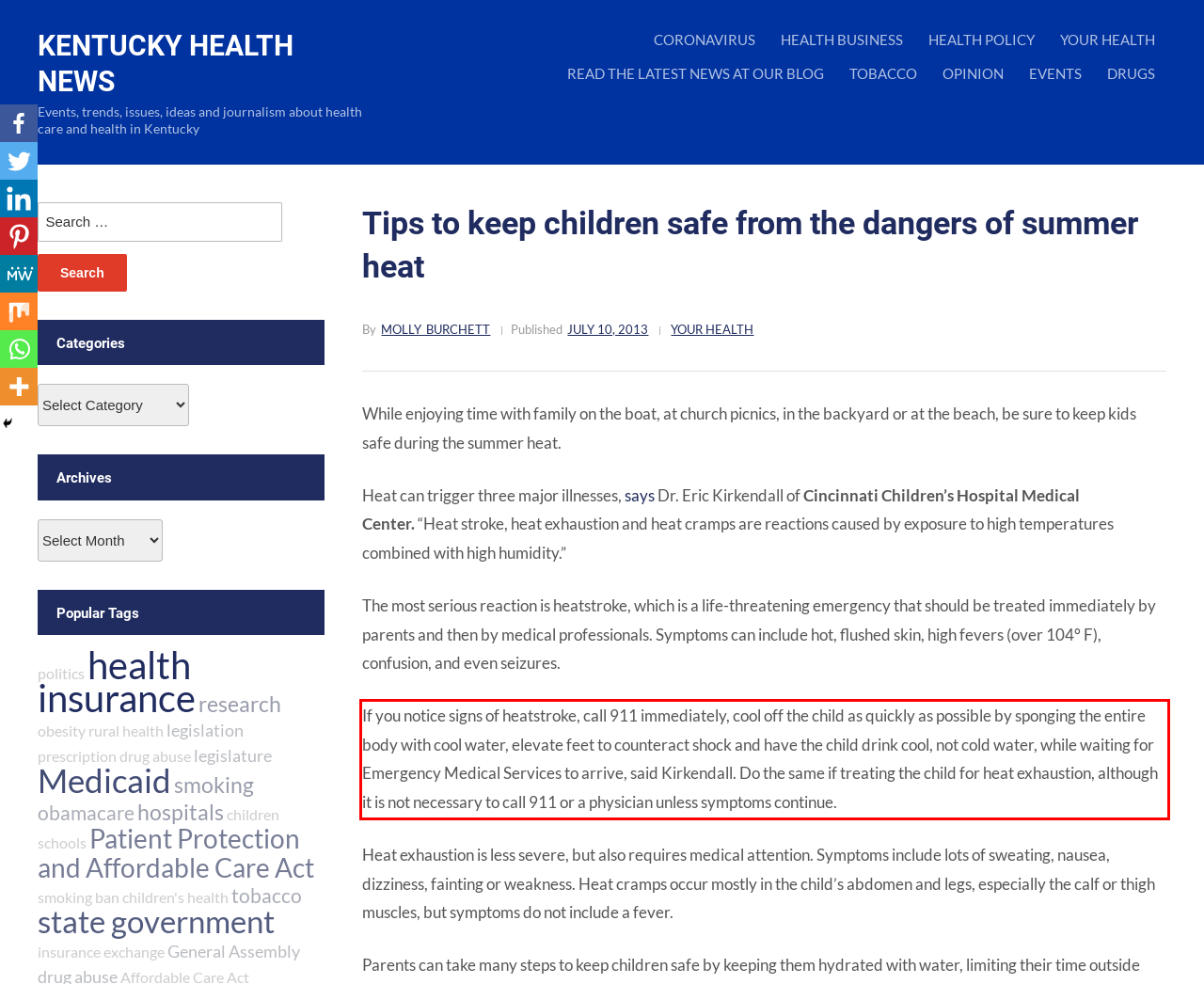Identify the text within the red bounding box on the webpage screenshot and generate the extracted text content.

If you notice signs of heatstroke, call 911 immediately, cool off the child as quickly as possible by sponging the entire body with cool water, elevate feet to counteract shock and have the child drink cool, not cold water, while waiting for Emergency Medical Services to arrive, said Kirkendall. Do the same if treating the child for heat exhaustion, although it is not necessary to call 911 or a physician unless symptoms continue.